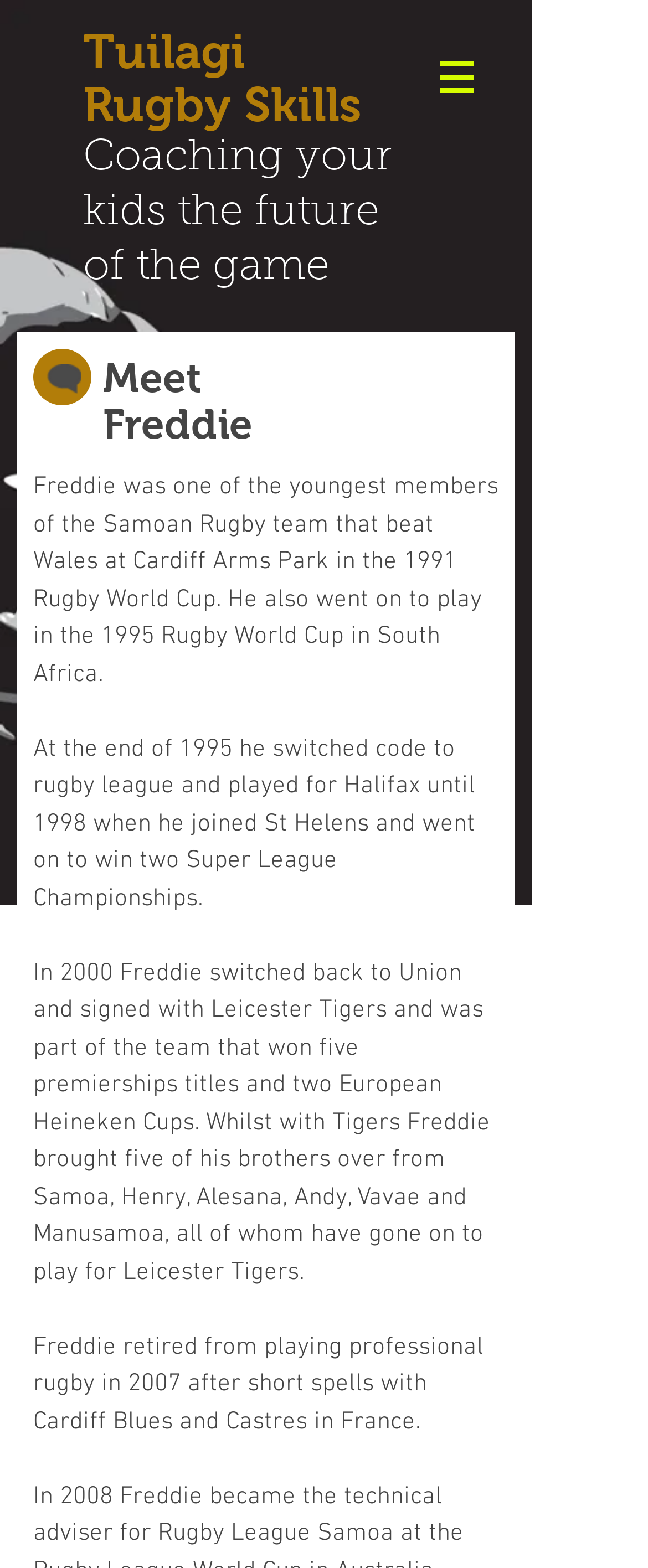Identify the main heading of the webpage and provide its text content.

Tuilagi Rugby Skills
Coaching your kids the future of the game